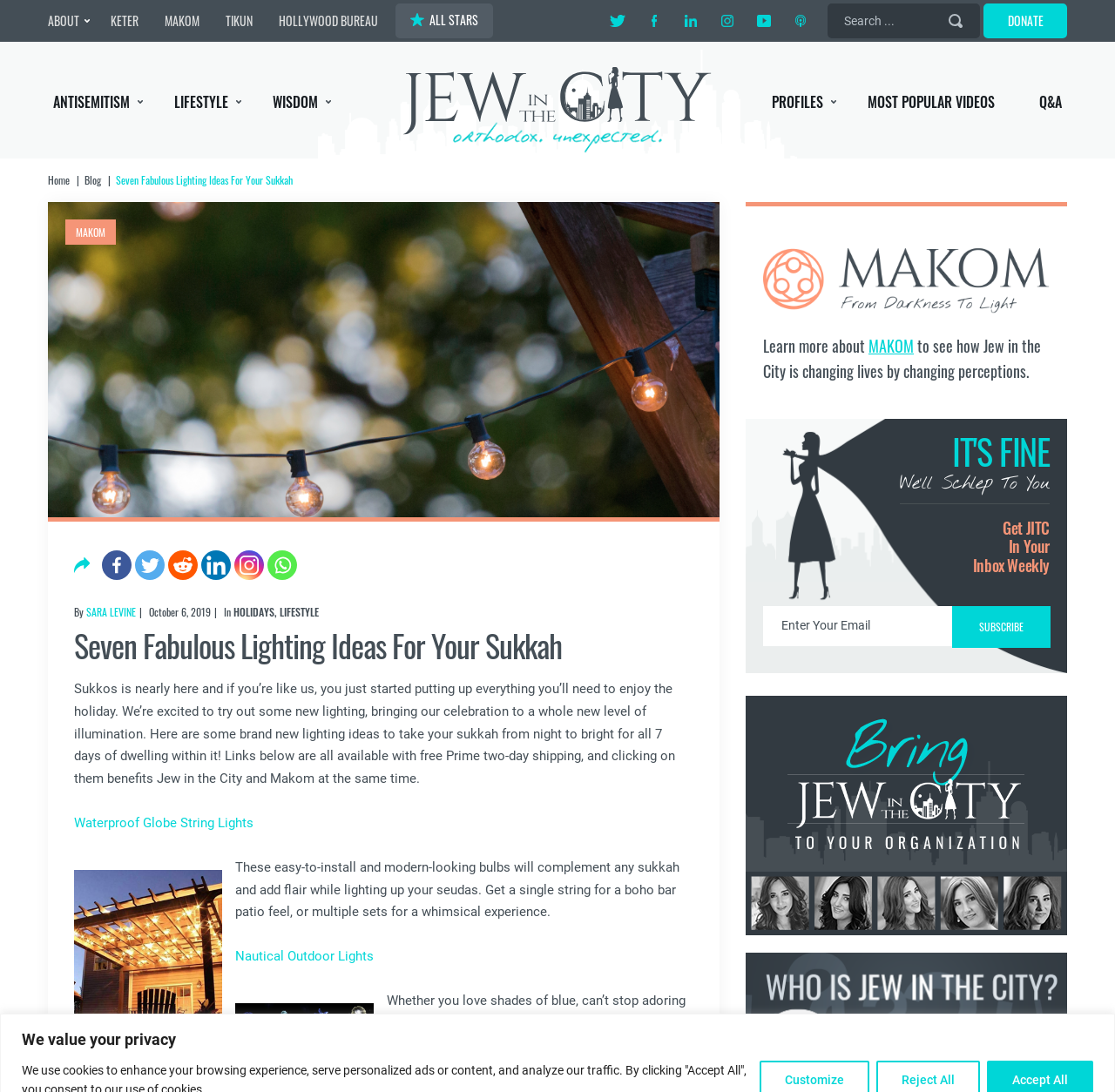Given the description: "name="s" placeholder="Search ..."", determine the bounding box coordinates of the UI element. The coordinates should be formatted as four float numbers between 0 and 1, [left, top, right, bottom].

[0.742, 0.003, 0.879, 0.035]